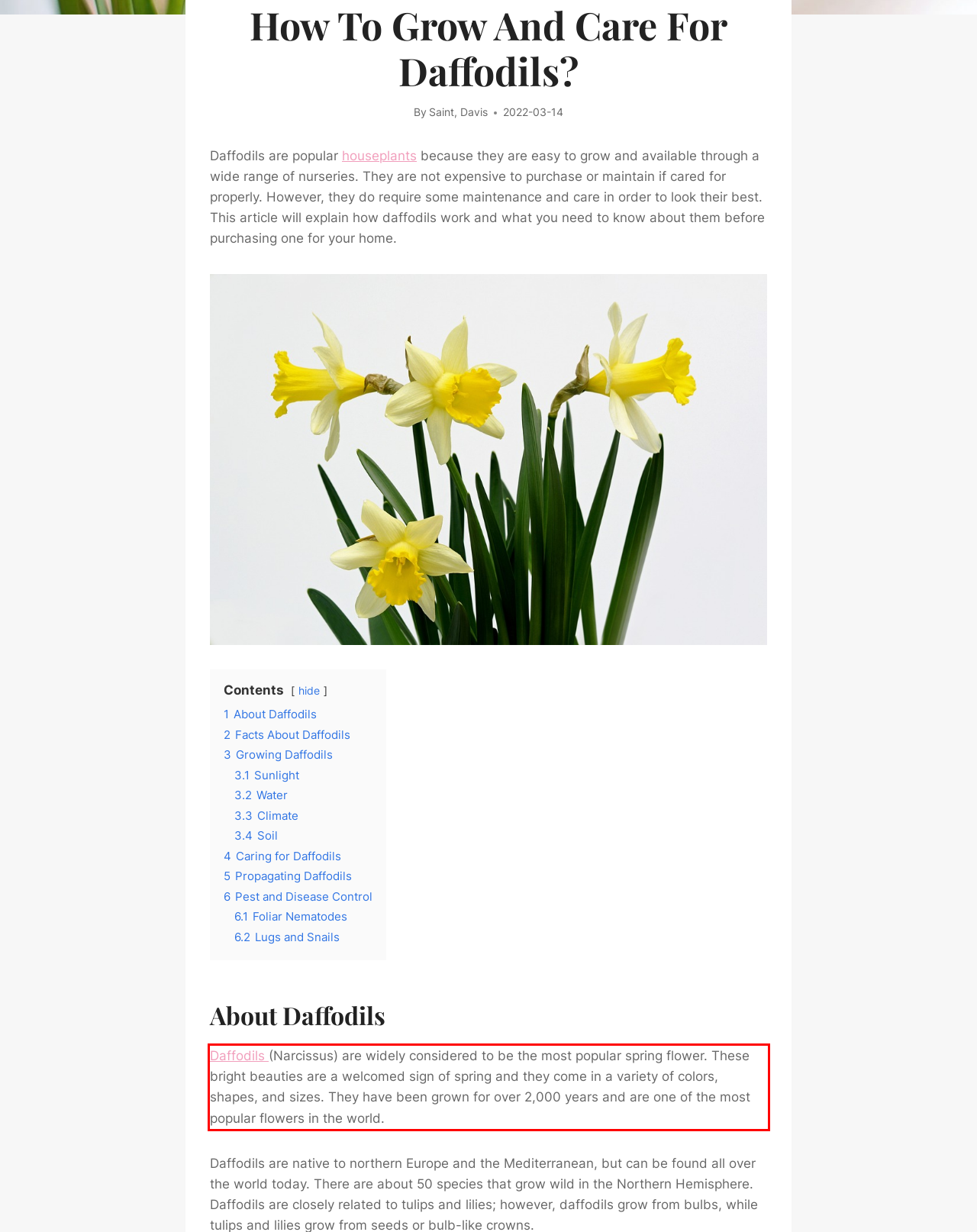You have a webpage screenshot with a red rectangle surrounding a UI element. Extract the text content from within this red bounding box.

Daffodils (Narcissus) are widely considered to be the most popular spring flower. These bright beauties are a welcomed sign of spring and they come in a variety of colors, shapes, and sizes. They have been grown for over 2,000 years and are one of the most popular flowers in the world.